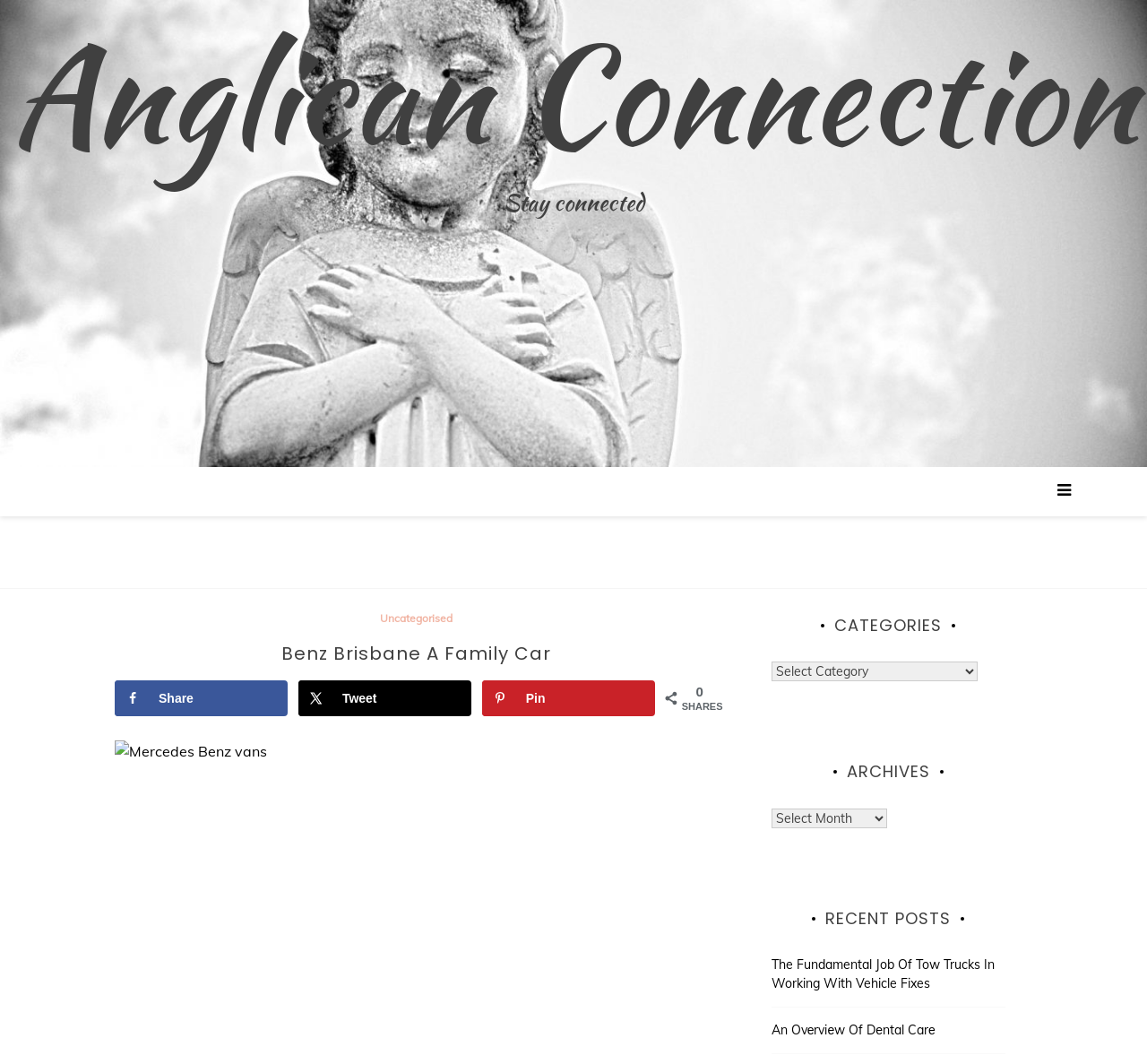What is the function of the comboboxes?
Using the image, provide a concise answer in one word or a short phrase.

Selecting categories or archives